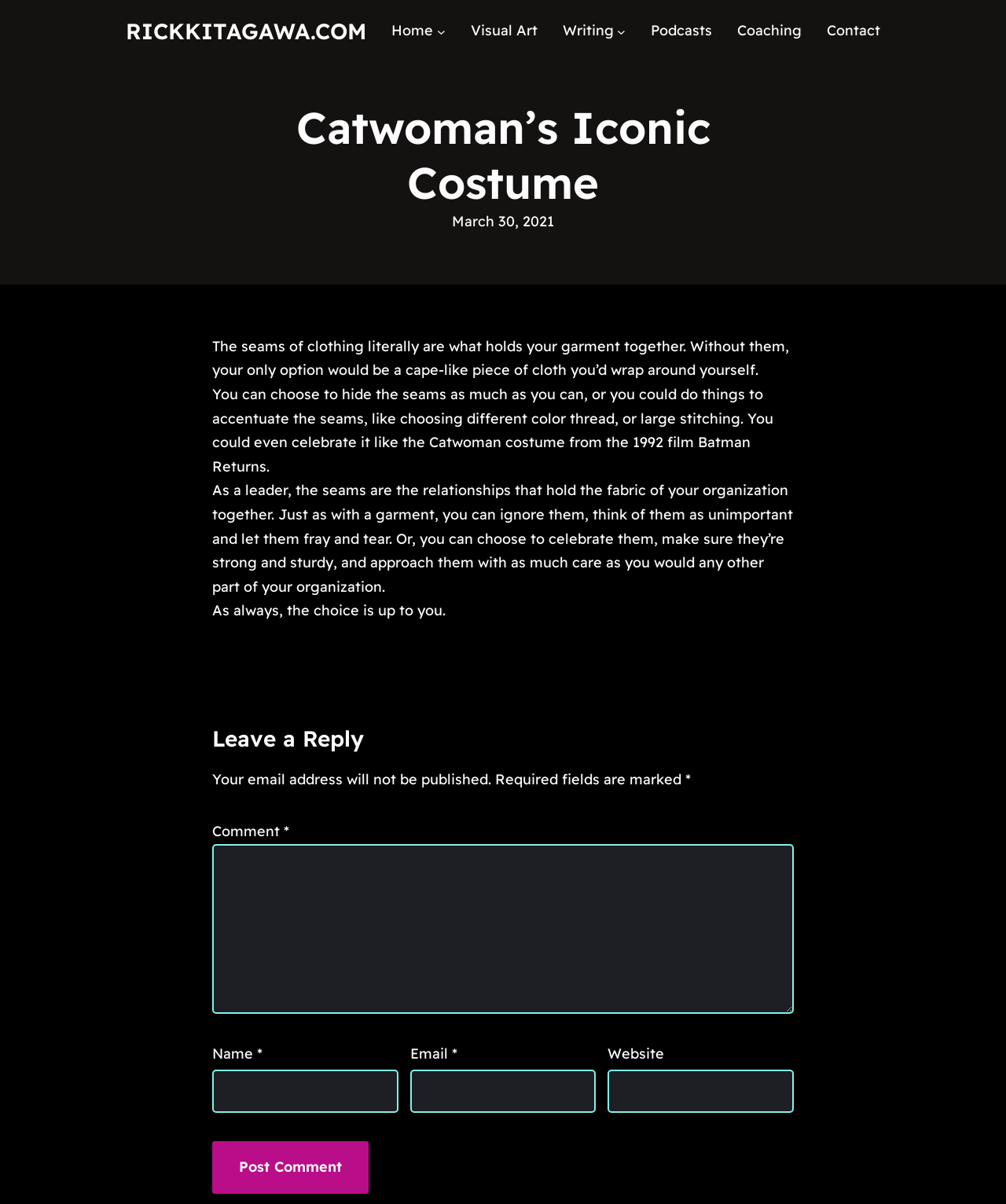What is required to post a comment?
Use the information from the image to give a detailed answer to the question.

To post a comment, you need to fill in the required fields, which are Name, Email, and Comment. These fields are marked with an asterisk (*) and are necessary to submit a comment.